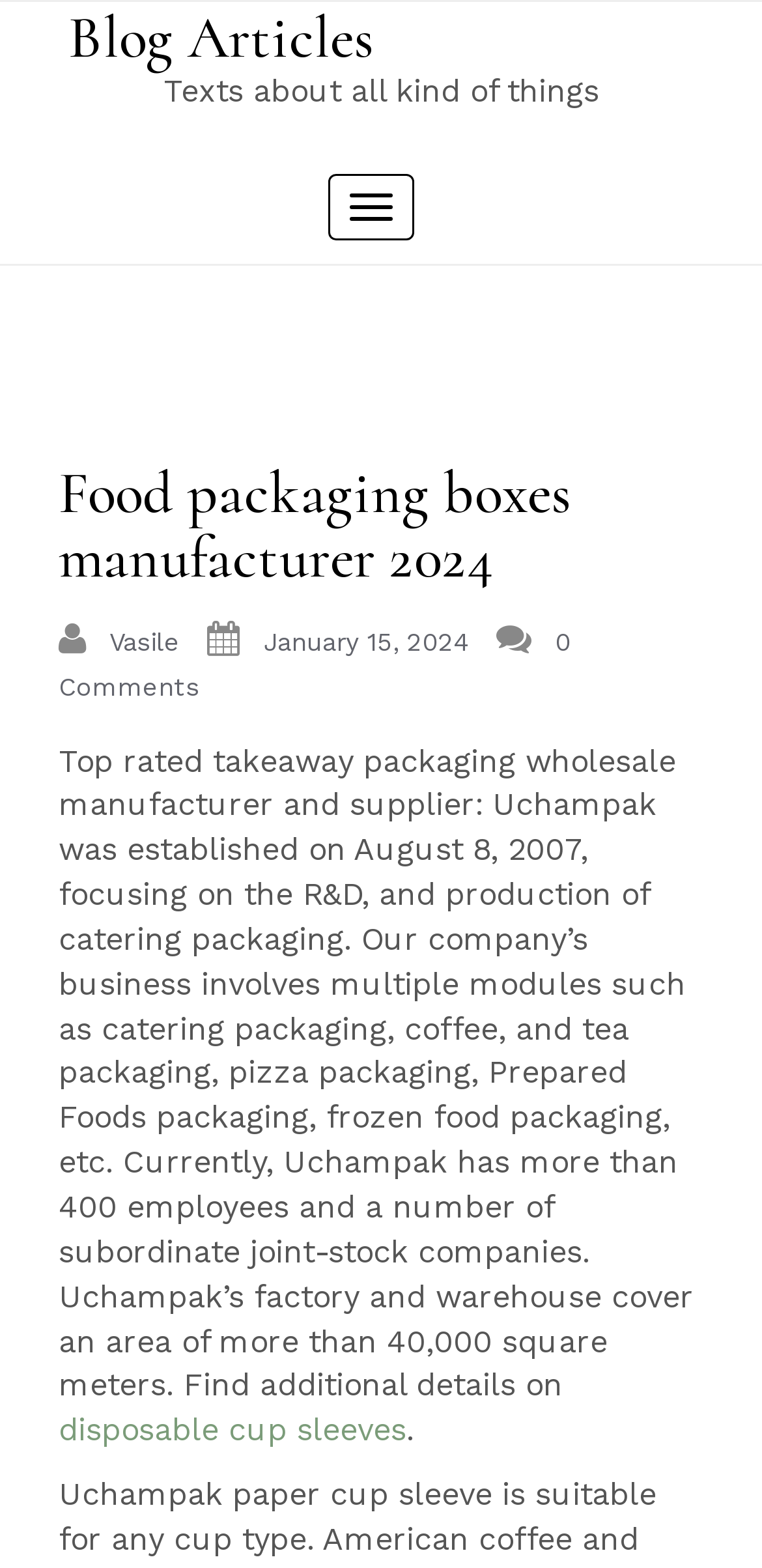Give a one-word or short-phrase answer to the following question: 
What is the company's establishment date?

August 8, 2007